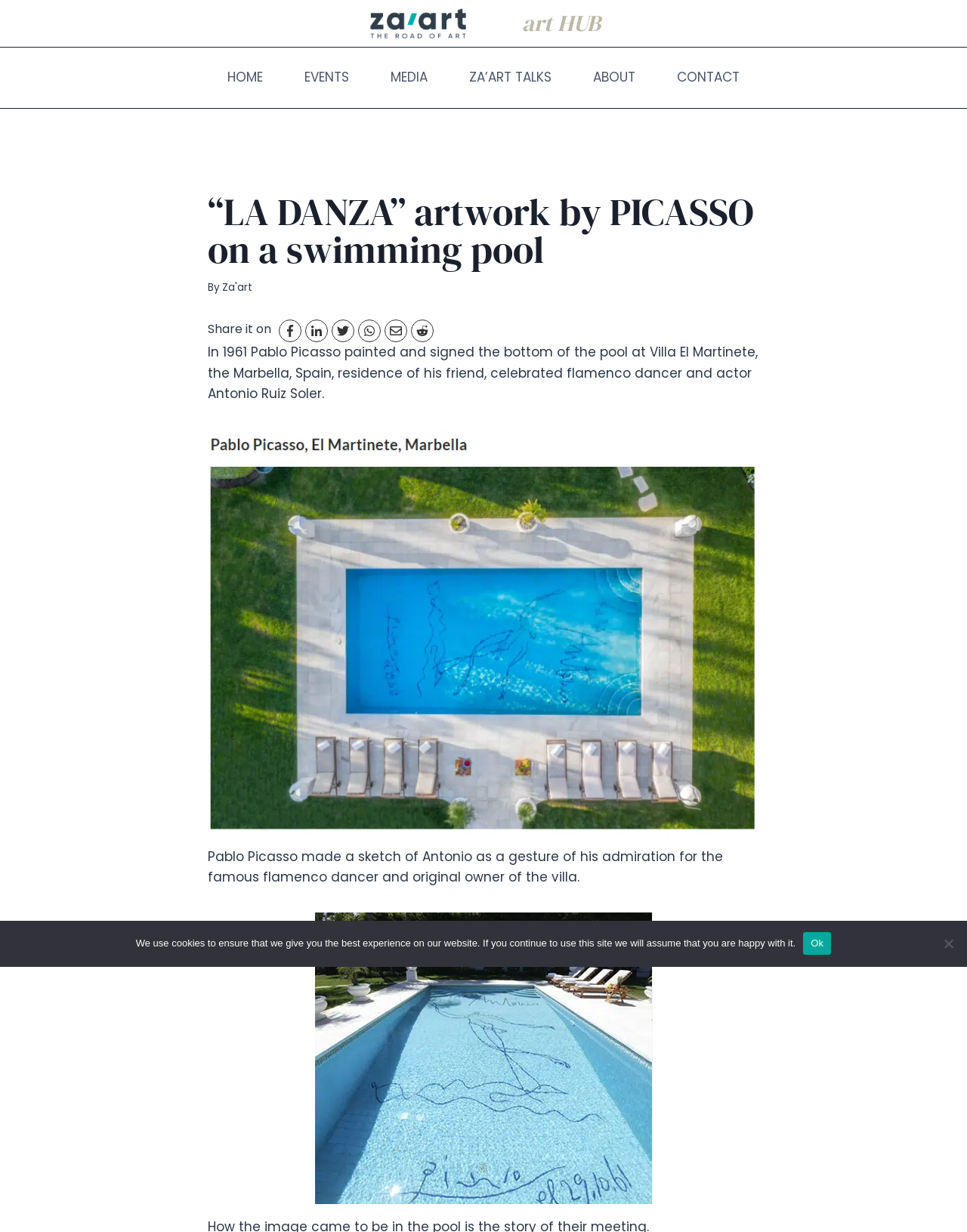Identify the bounding box coordinates of the element to click to follow this instruction: 'Share it on Facebook'. Ensure the coordinates are four float values between 0 and 1, provided as [left, top, right, bottom].

[0.288, 0.26, 0.312, 0.278]